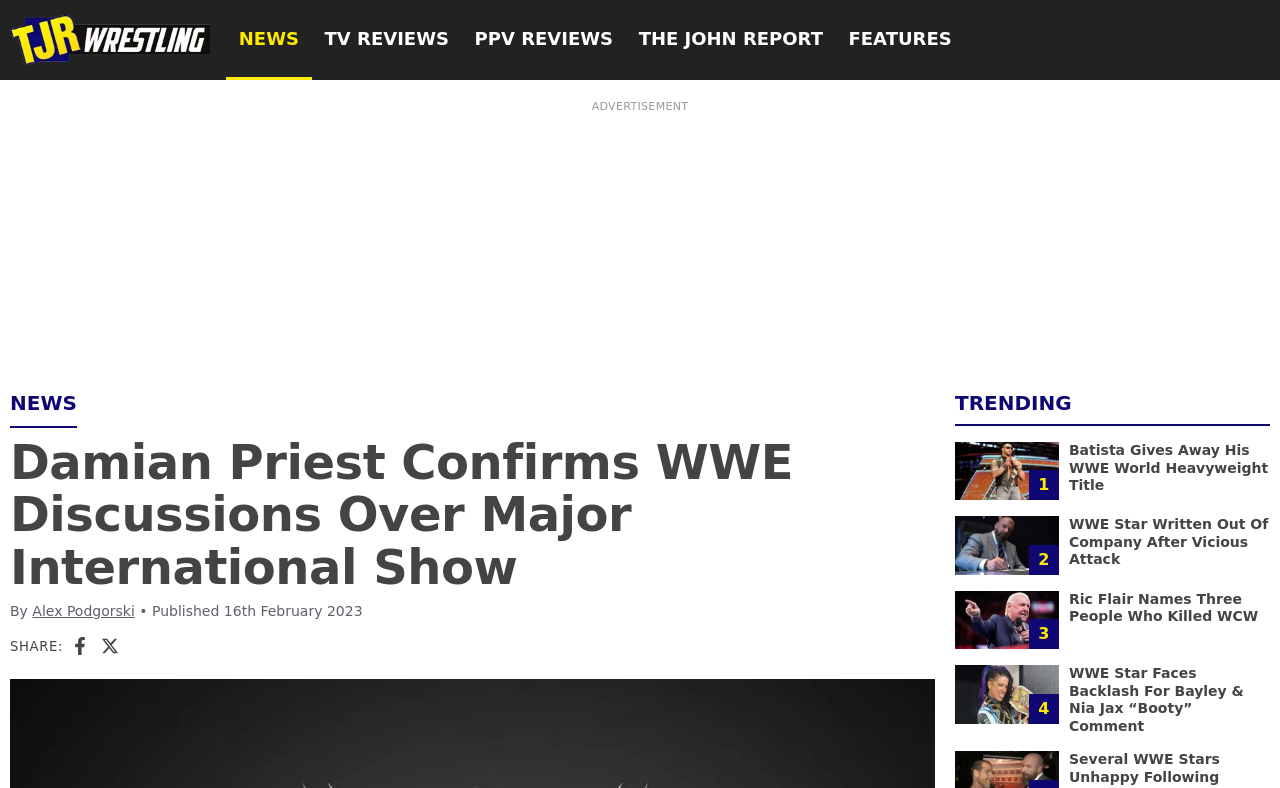Provide the bounding box coordinates for the UI element that is described as: "TV Reviews".

[0.244, 0.0, 0.361, 0.102]